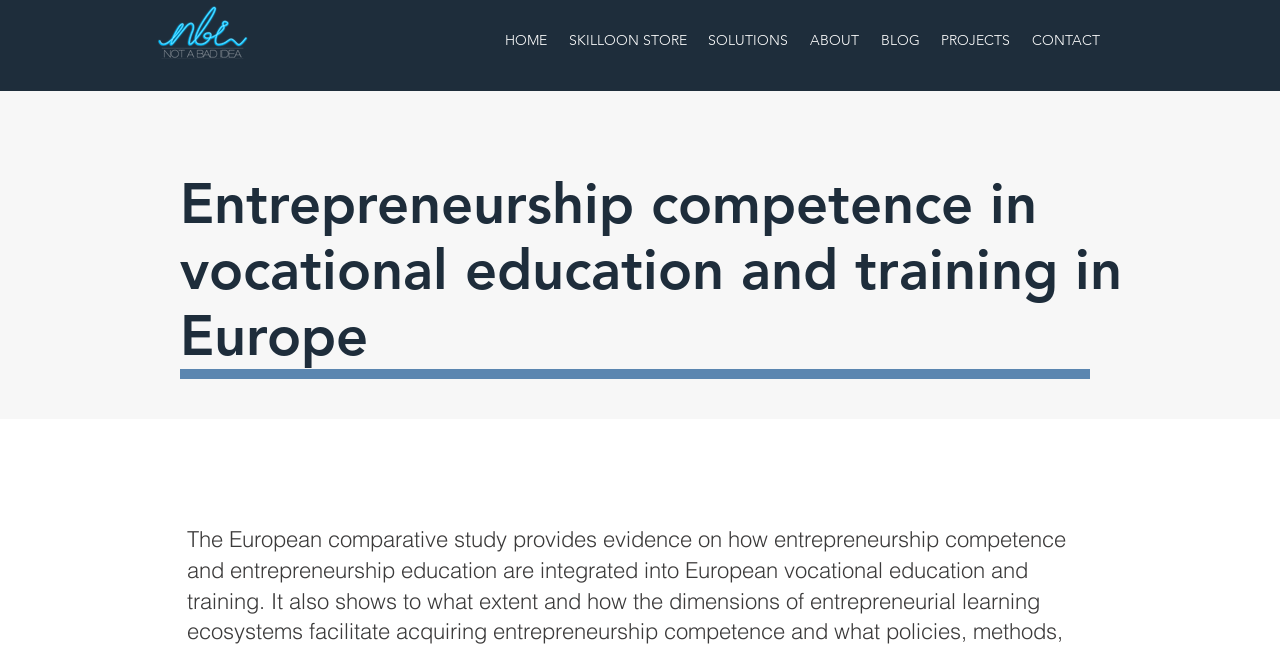Locate and provide the bounding box coordinates for the HTML element that matches this description: "BLOG & FILM".

None